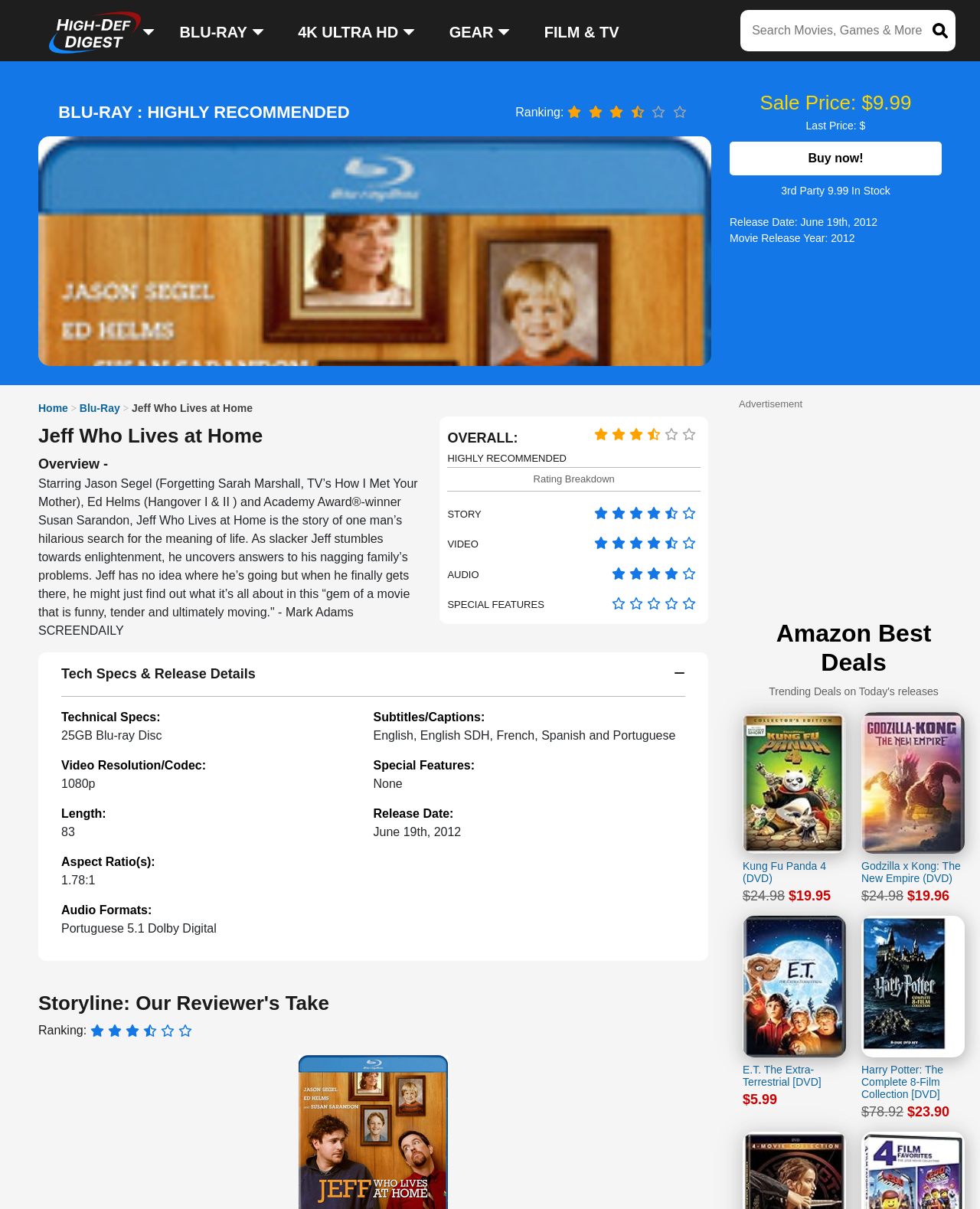How many special features are there on the Blu-ray disc?
Please give a detailed and thorough answer to the question, covering all relevant points.

The number of special features on the Blu-ray disc can be found in the 'Tech Specs & Release Details' section where it says 'Special Features: None'.